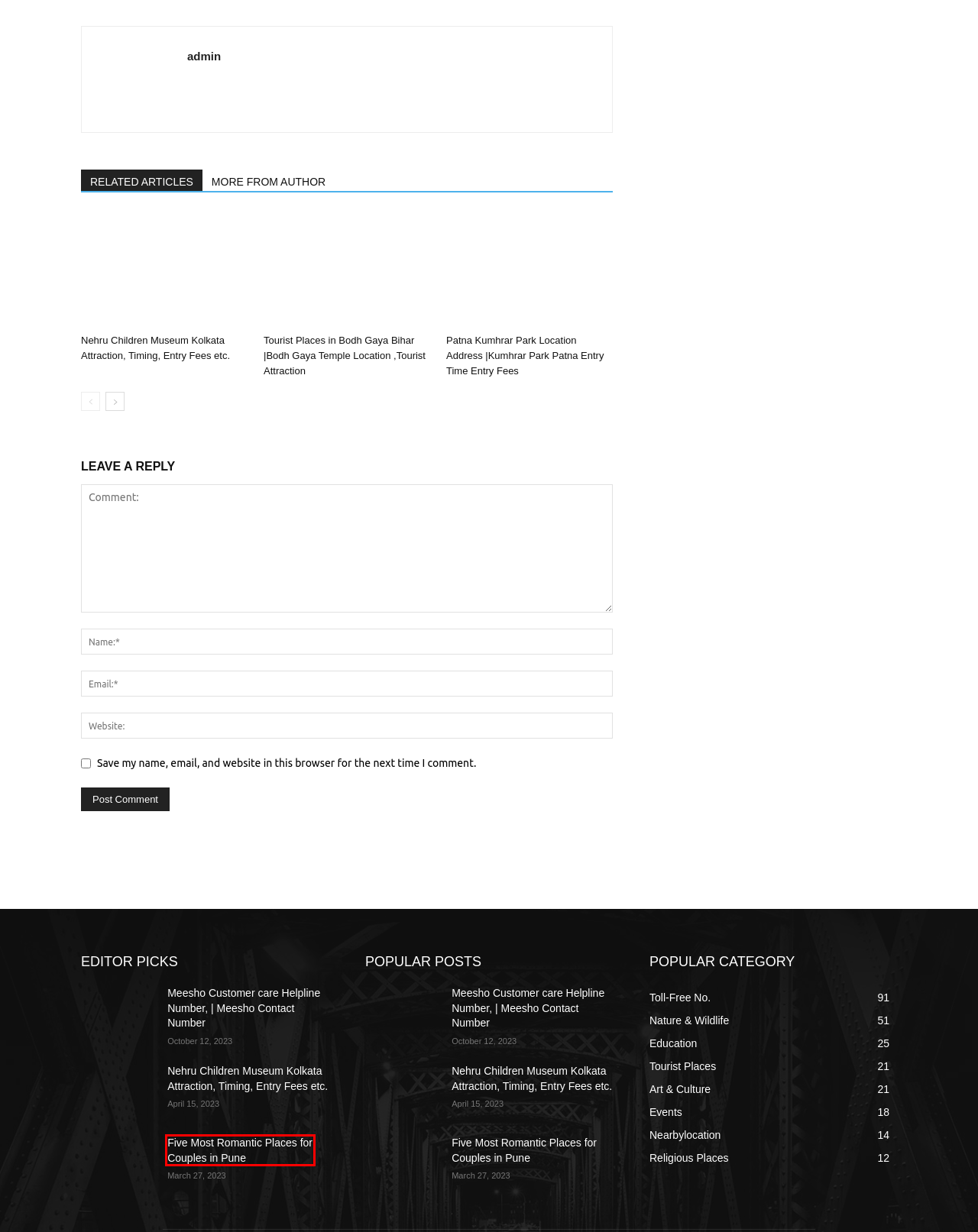You have received a screenshot of a webpage with a red bounding box indicating a UI element. Please determine the most fitting webpage description that matches the new webpage after clicking on the indicated element. The choices are:
A. Nehru Children Museum Kolkata Attraction, Timing, Entry Fees
B. Five Most Romantic Places for Couples in Pune - Locations
C. Education |
D. Nearby Location : Tourist Places, Nature & Wildlife, Best Hotels, Water Parks |
E. Nearbylocation |
F. Patna Kumhrar Park Location, Entry Fees, Timings, Attraction
G. Know Everything about Bodh Gaya tourist Places- Location
H. Meesho Customer Care Helpline Number, Meesho Contact Number

B